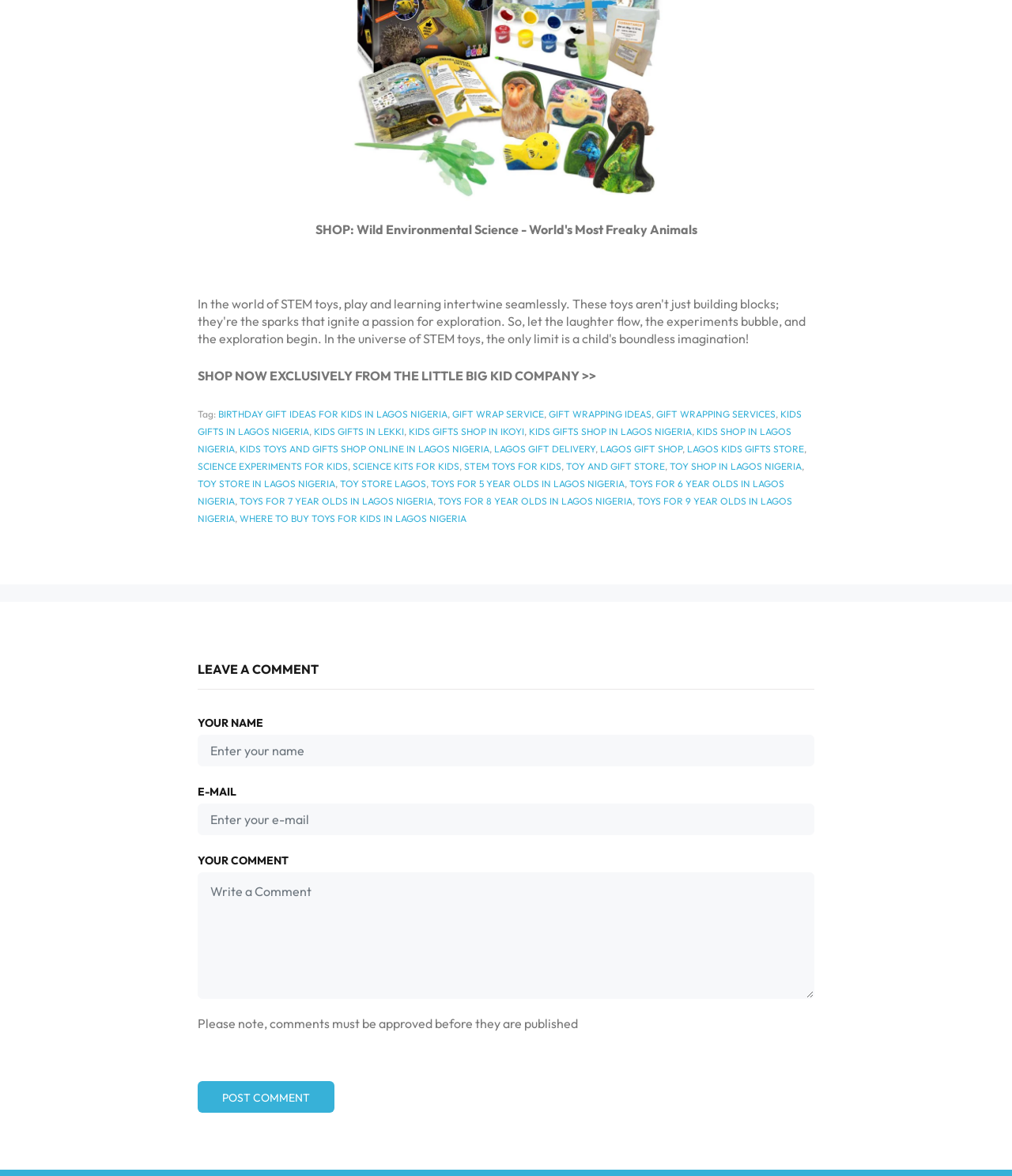Locate the bounding box coordinates of the clickable area needed to fulfill the instruction: "Enter your name in the YOUR NAME field".

[0.195, 0.624, 0.805, 0.651]